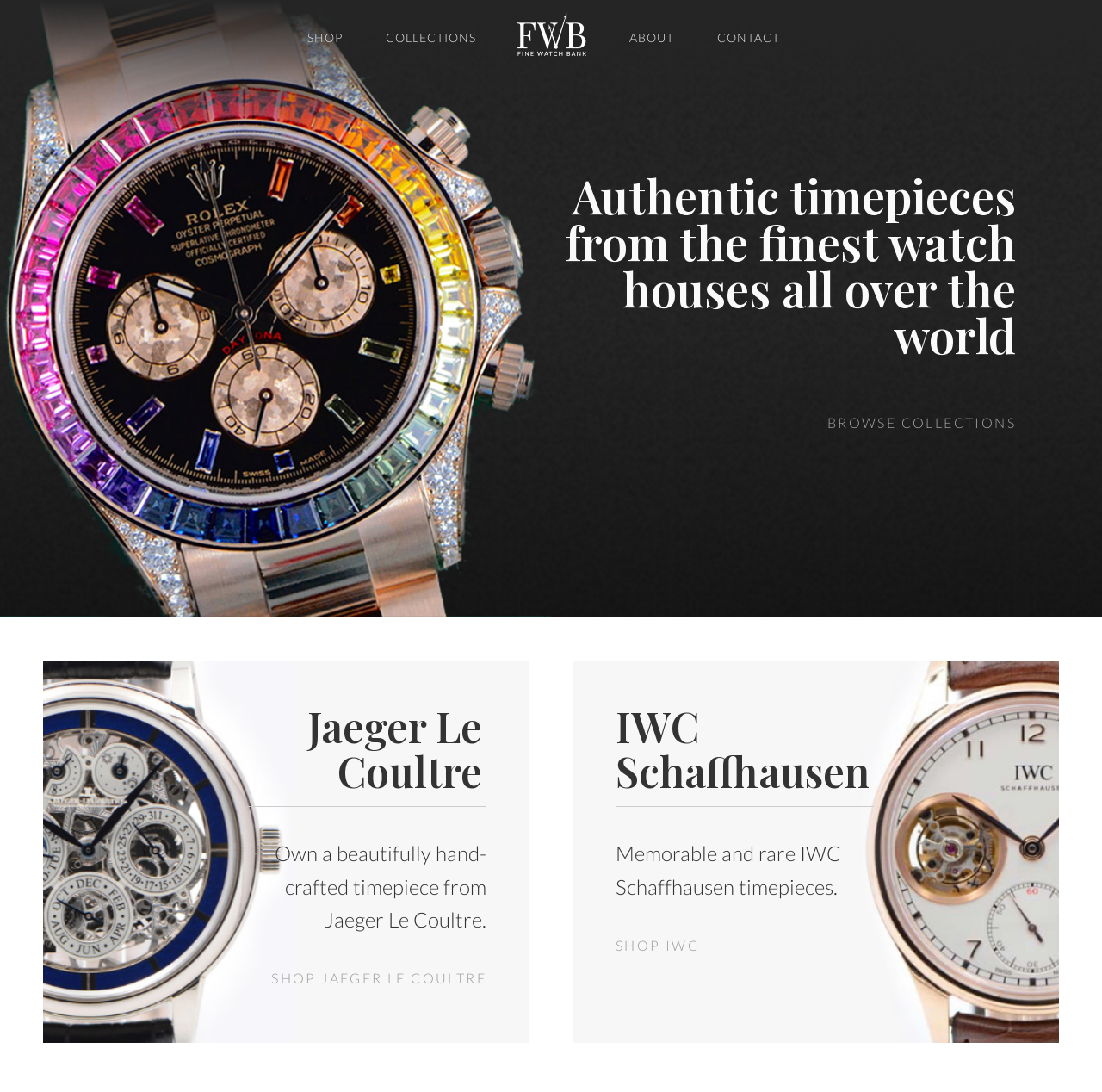Determine the bounding box coordinates of the clickable element necessary to fulfill the instruction: "Browse collections". Provide the coordinates as four float numbers within the 0 to 1 range, i.e., [left, top, right, bottom].

[0.751, 0.368, 0.922, 0.407]